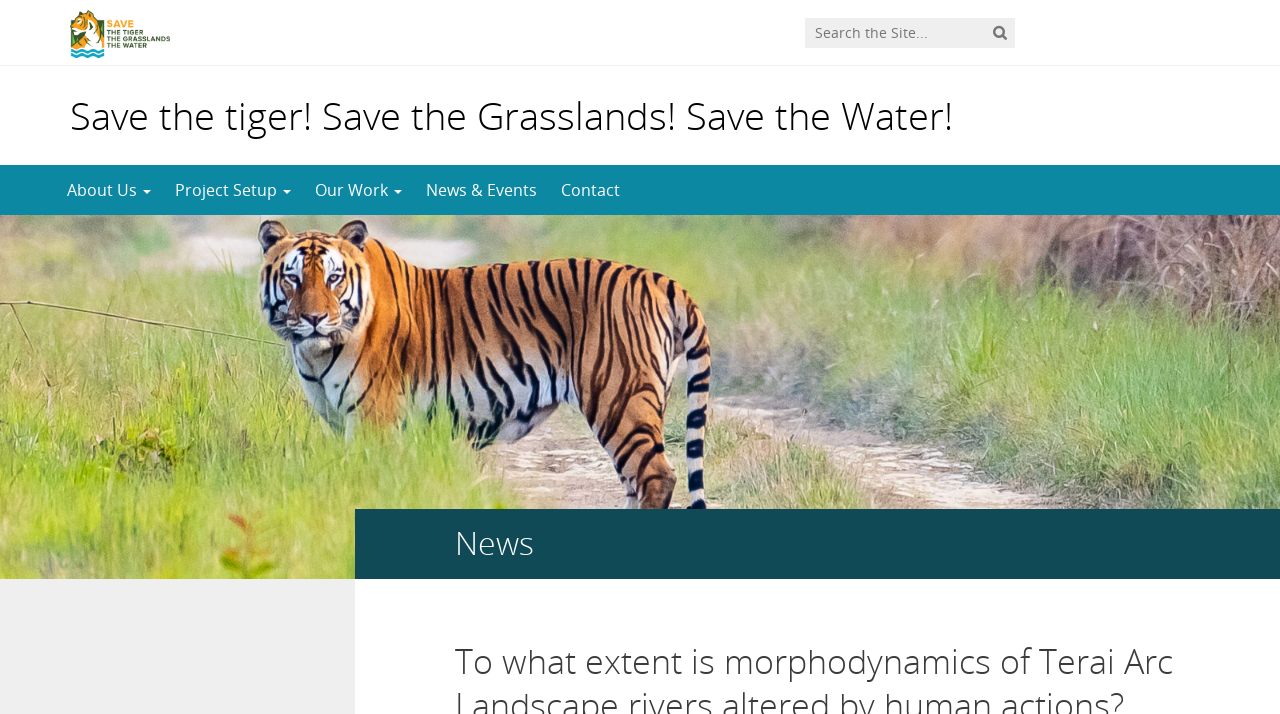What is the title of the news section?
Using the image as a reference, answer the question in detail.

The news section is located at the bottom of the webpage, and it has a heading element with the text 'News' and a bounding box of [0.277, 0.713, 0.957, 0.811].